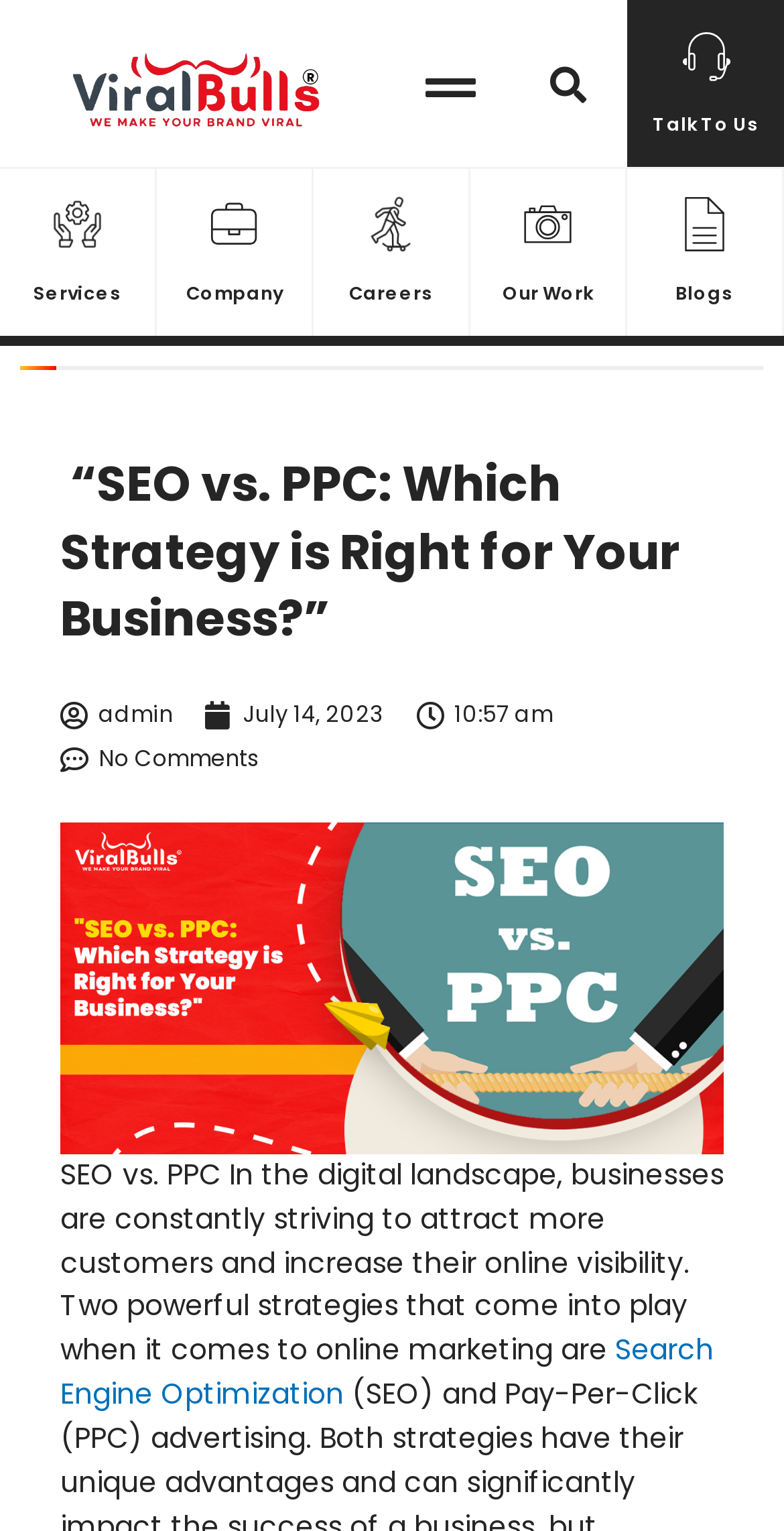Identify the bounding box coordinates of the element that should be clicked to fulfill this task: "Click on the 'Our Work' link". The coordinates should be provided as four float numbers between 0 and 1, i.e., [left, top, right, bottom].

[0.641, 0.184, 0.756, 0.2]